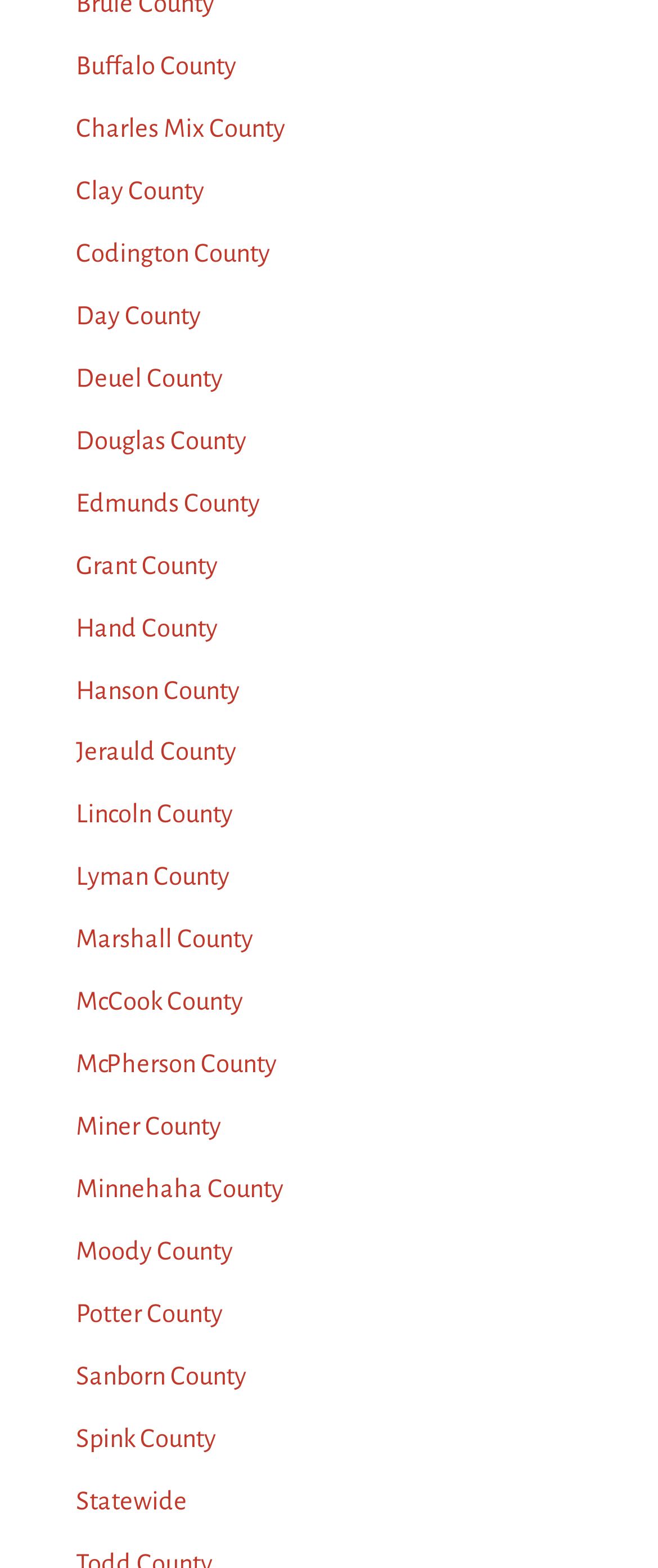What is the last county listed?
Answer the question with a single word or phrase, referring to the image.

Statewide